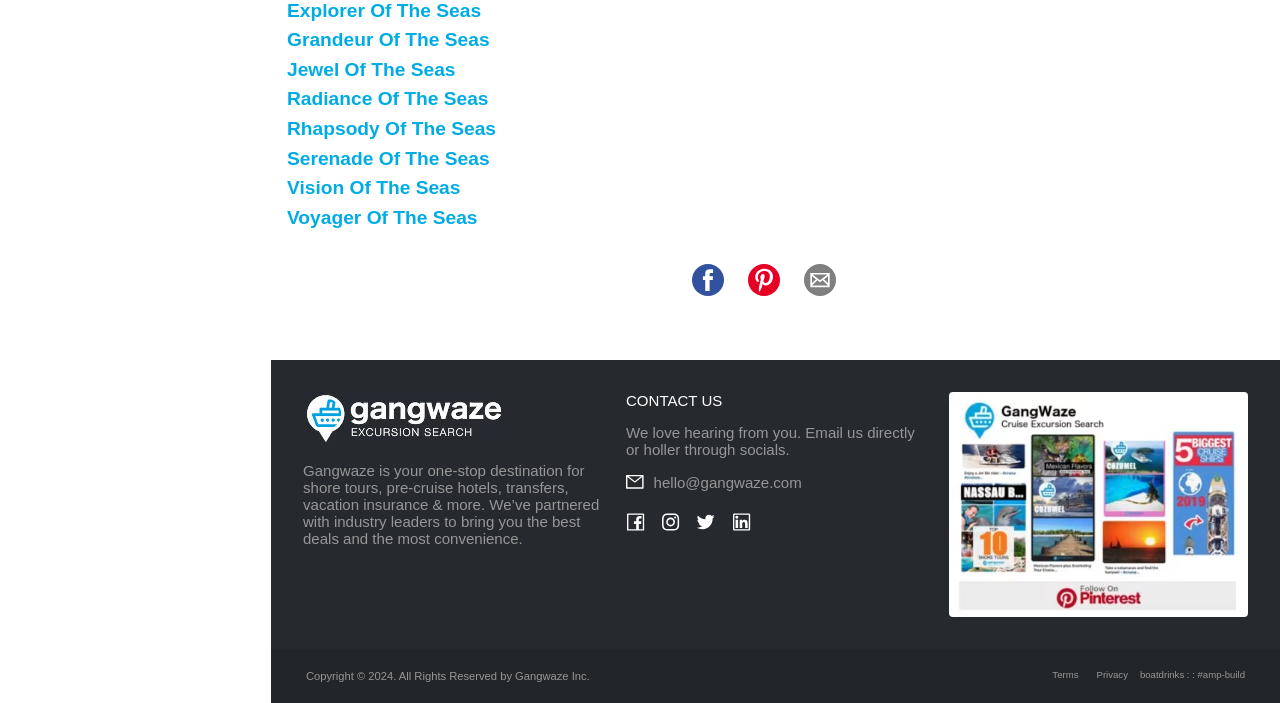Respond to the question below with a single word or phrase: What is Gangwaze?

Travel website